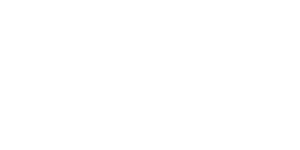Respond with a single word or phrase to the following question:
What is the name of the rug collection?

Sultanabad Collection